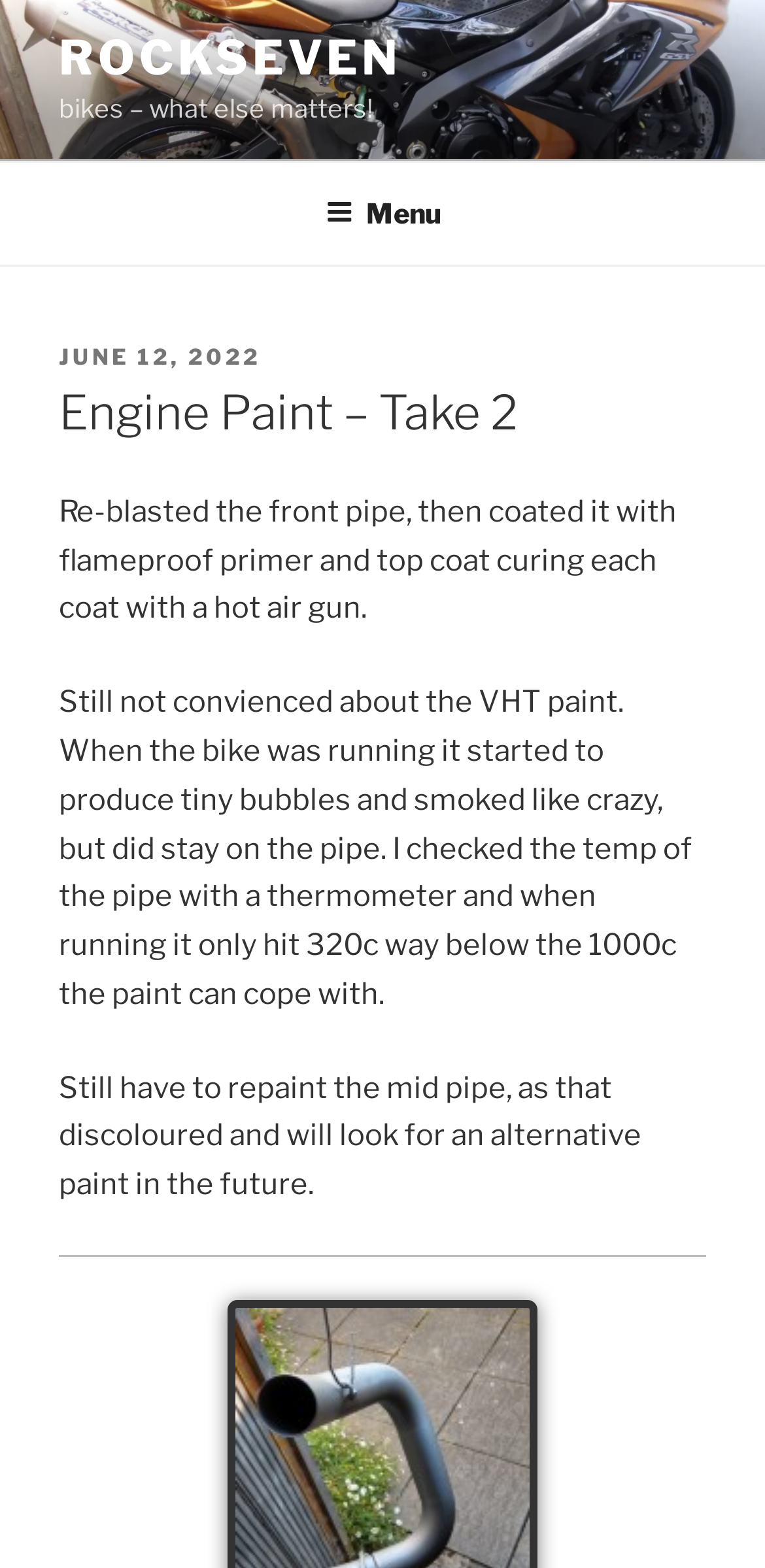Explain the features and main sections of the webpage comprehensively.

The webpage is about a blog post titled "Engine Paint – Take 2" on a website called Rockseven. At the top left of the page, there is a link to the website's homepage labeled "ROCKSEVEN". Next to it is a static text "bikes – what else matters!".

Below these elements, there is a top menu navigation bar that spans the entire width of the page. Within this menu, there is a button labeled "Menu" that, when expanded, reveals a dropdown menu.

The main content of the page is a blog post that starts with a header "Engine Paint – Take 2" followed by a posted date "JUNE 12, 2022". The post consists of three paragraphs of text that describe the author's experience with engine paint. The text is positioned in the middle of the page, with a horizontal separator line below the third paragraph.

The text describes the author's process of re-blasting and re-coating a front pipe with flameproof primer and top coat, and their concerns about the VHT paint's performance. The author also mentions their plans to repaint the mid pipe and explore alternative paint options in the future.